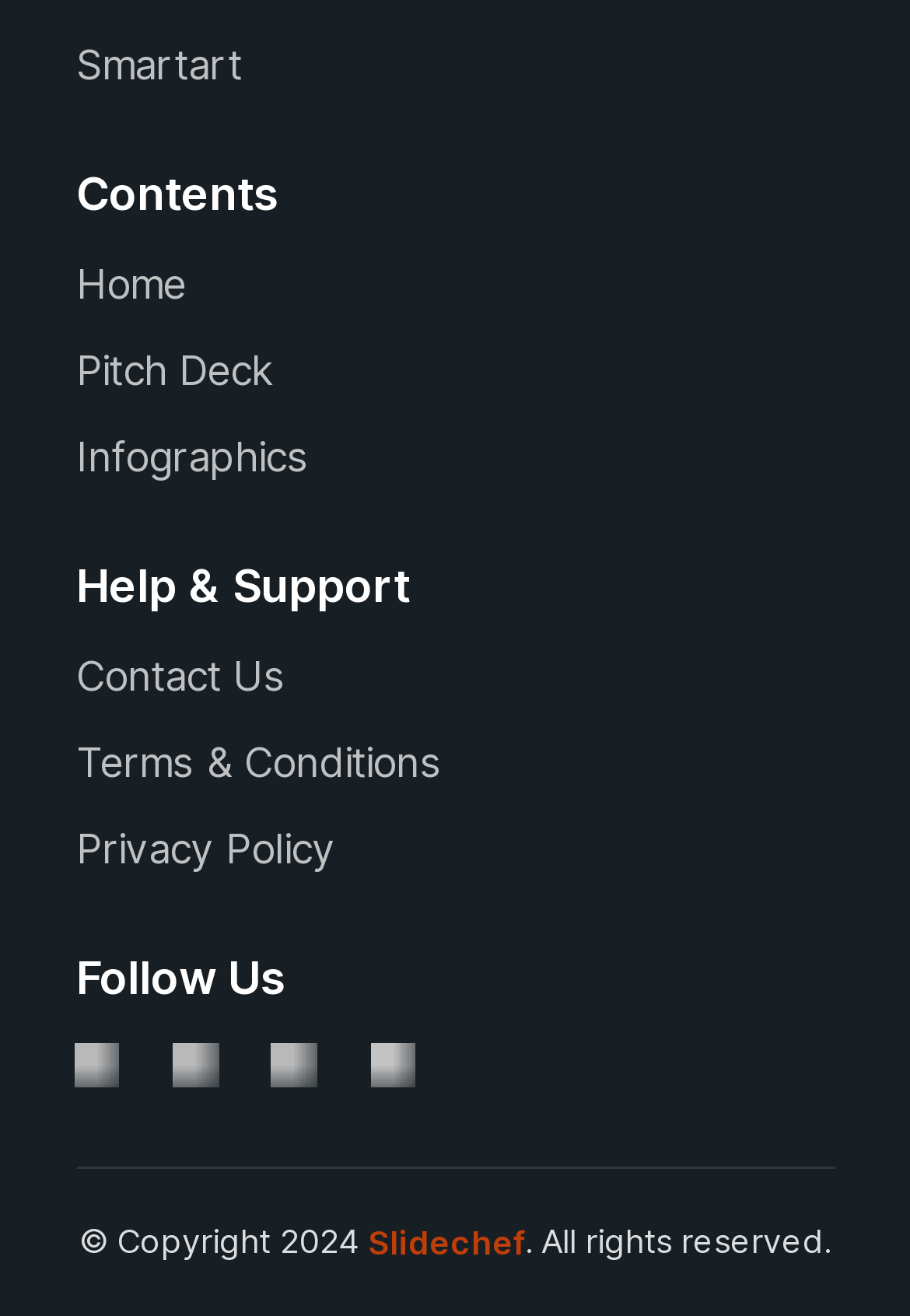What type of content is available on the website?
Provide a short answer using one word or a brief phrase based on the image.

Infographics